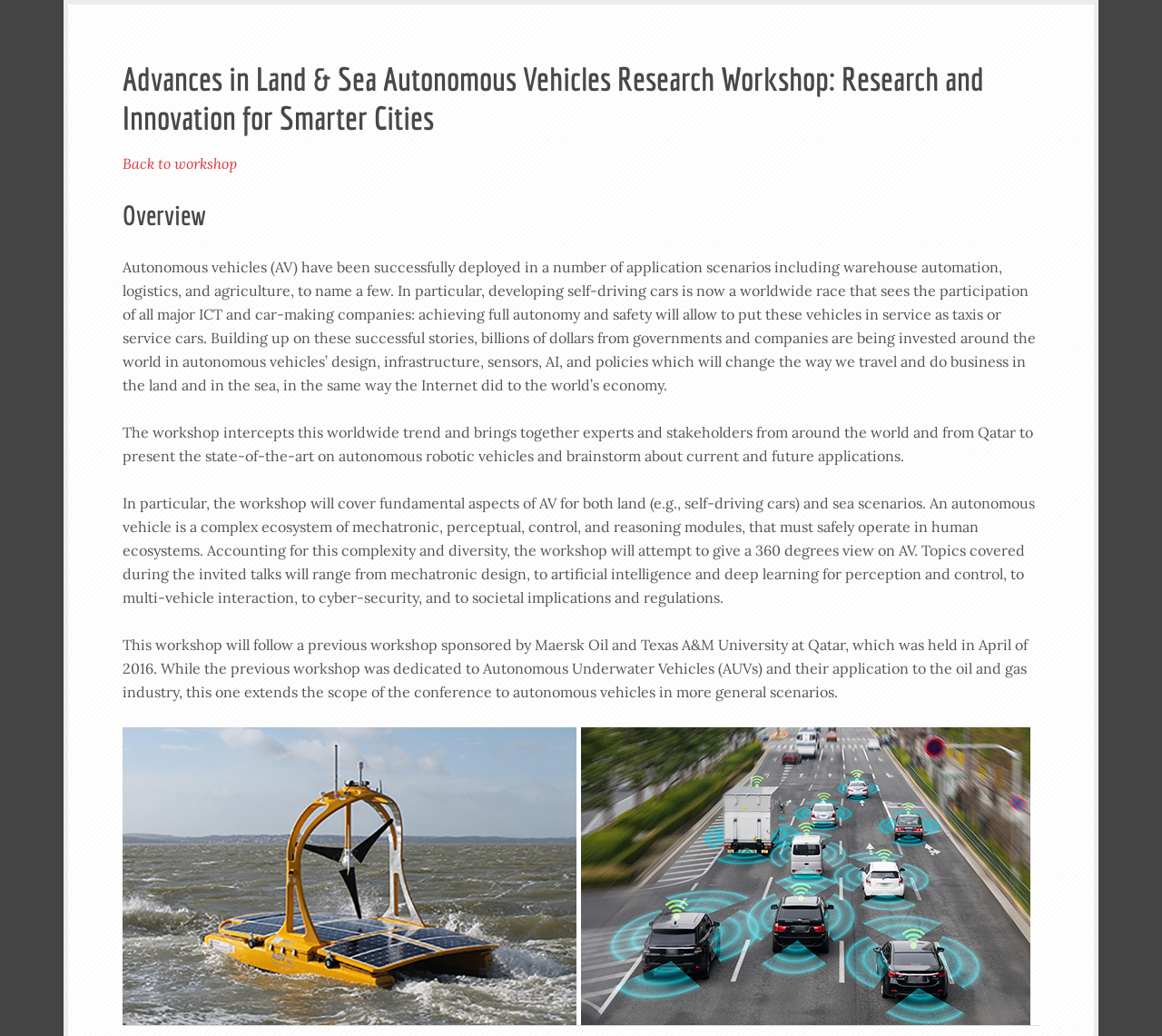Using the image as a reference, answer the following question in as much detail as possible:
What are the topics covered during the invited talks?

The topics covered during the invited talks range from mechatronic design, to artificial intelligence and deep learning for perception and control, to multi-vehicle interaction, to cyber-security, and to societal implications and regulations, as mentioned in the static text element.